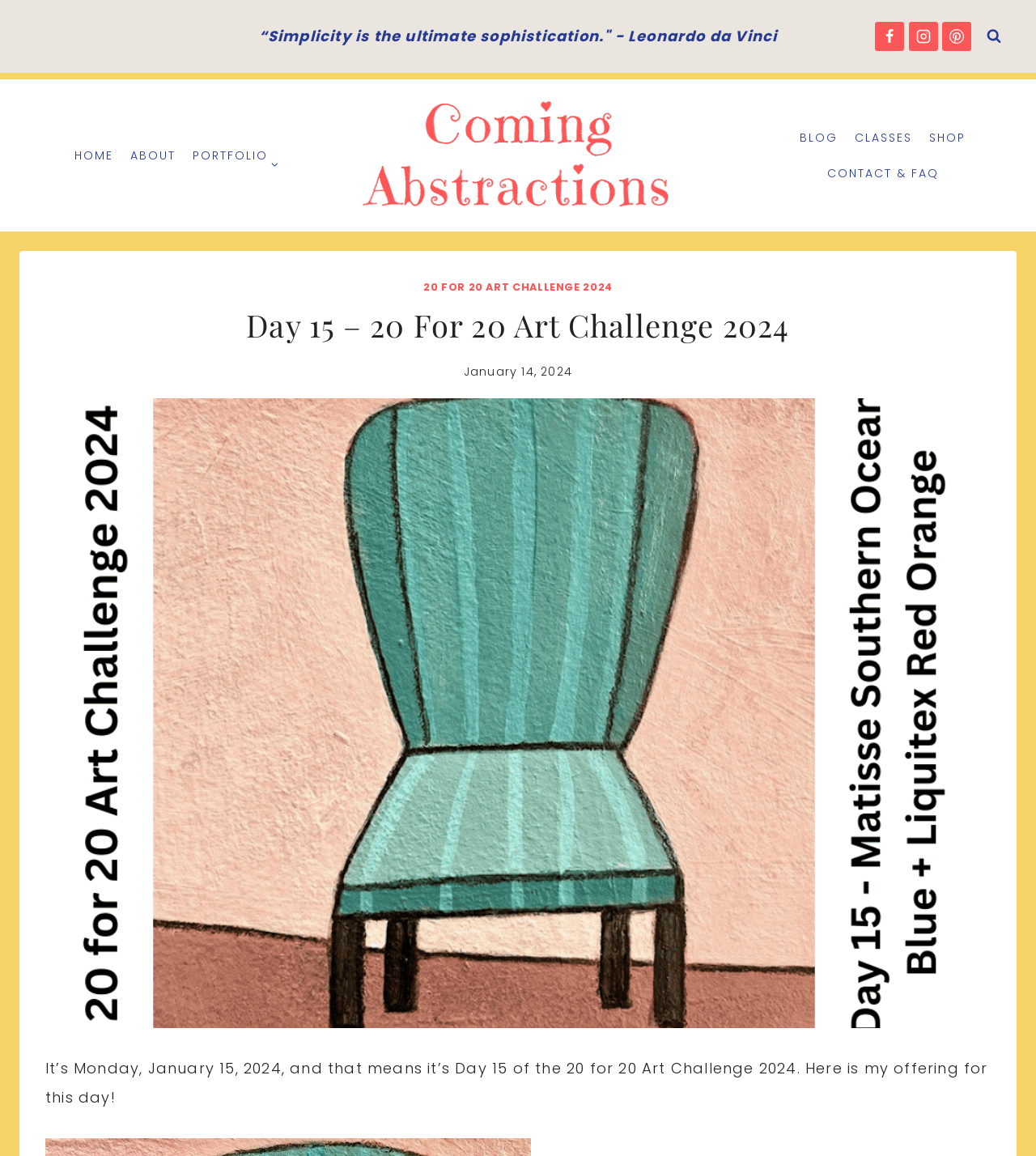Create a detailed description of the webpage's content and layout.

This webpage is about an art challenge, specifically Day 15 of the 20 for 20 Art Challenge 2024. At the top, there is a quote from Leonardo da Vinci, "Simplicity is the ultimate sophistication." Below the quote, there are three social media links, Facebook, Instagram, and Pinterest, each with its corresponding icon. 

To the left of the social media links, there is a primary navigation menu with links to HOME, ABOUT, PORTFOLIO, and a child menu of Portfolio. Below the primary navigation menu, there is a link to Coming Abstractions with an accompanying image.

On the right side of the page, there is a secondary navigation menu with links to BLOG, CLASSES, SHOP, and CONTACT & FAQ. Below the secondary navigation menu, there is a header section with a link to 20 FOR 20 ART CHALLENGE 2024 and a heading that reads "Day 15 – 20 For 20 Art Challenge 2024". 

Under the header section, there is a time stamp indicating the date January 14, 2024. Below the time stamp, there is a large image of a green chair with an orange background, which is the artwork for Day 15 of the art challenge. 

Below the image, there is a paragraph of text that explains the art challenge and the artwork for Day 15. At the very bottom of the page, there is a button to scroll to the top.